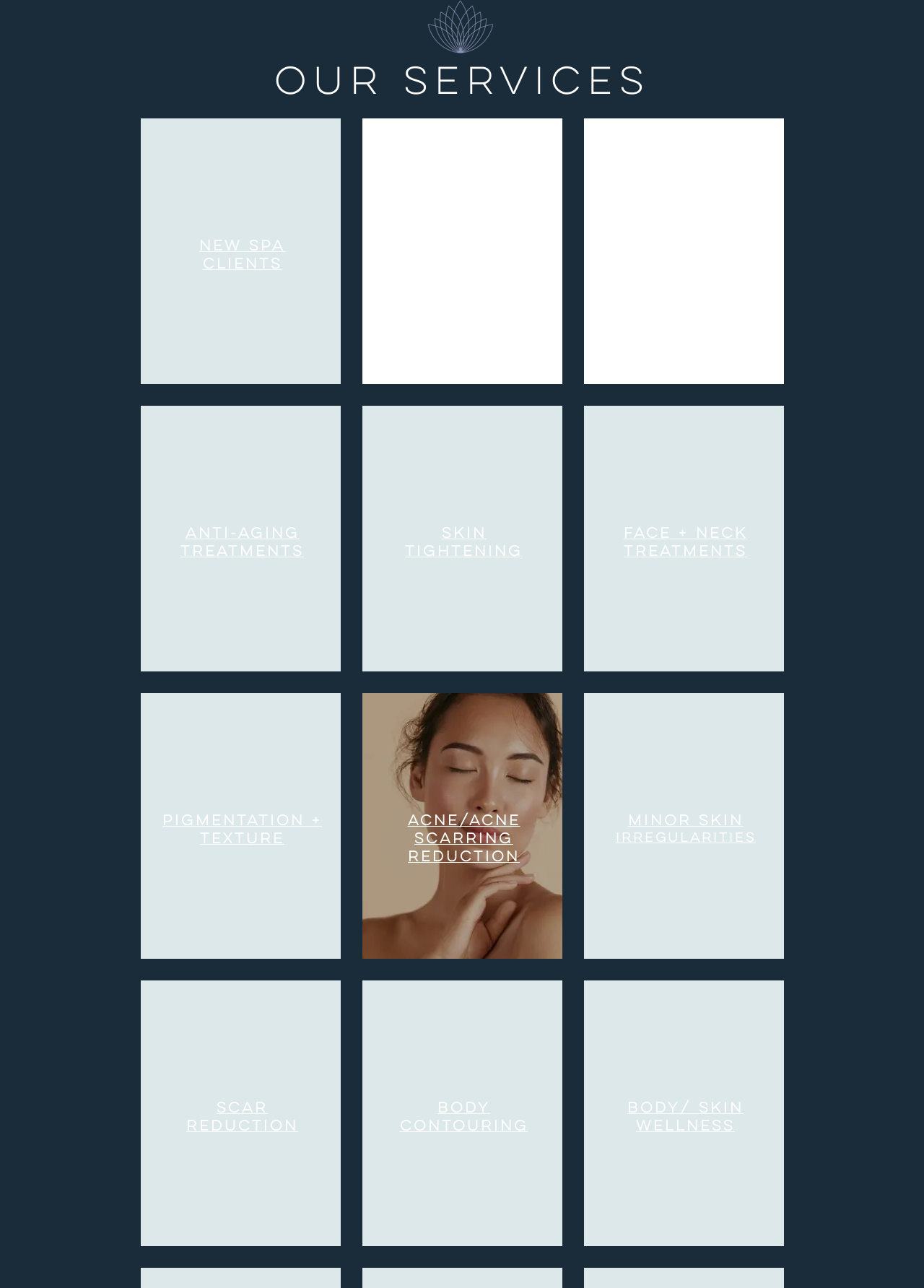Determine the bounding box coordinates of the area to click in order to meet this instruction: "Explore facial treatments".

[0.435, 0.186, 0.569, 0.211]